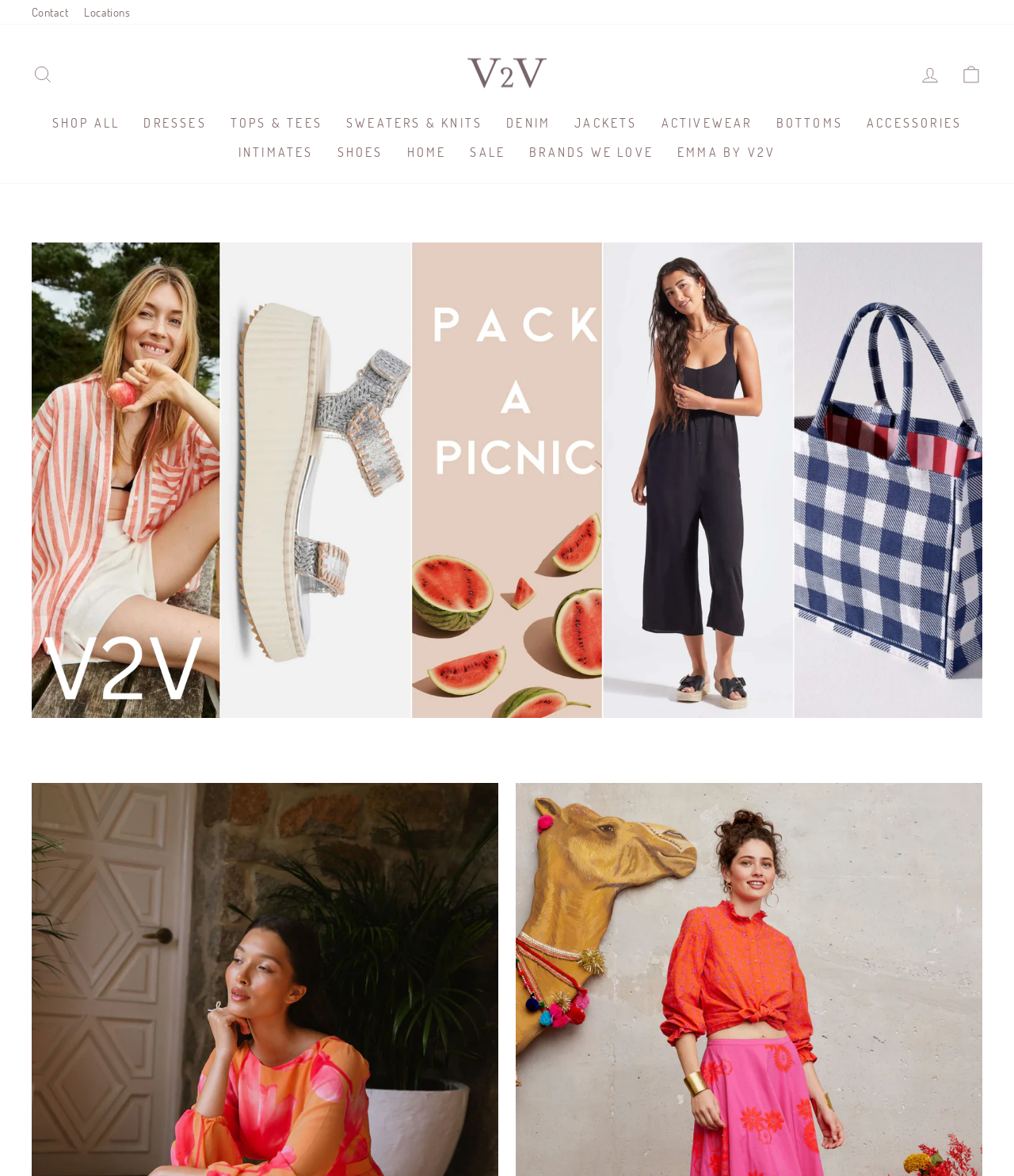Please identify the bounding box coordinates of the area that needs to be clicked to fulfill the following instruction: "log in to the account."

[0.897, 0.049, 0.938, 0.078]